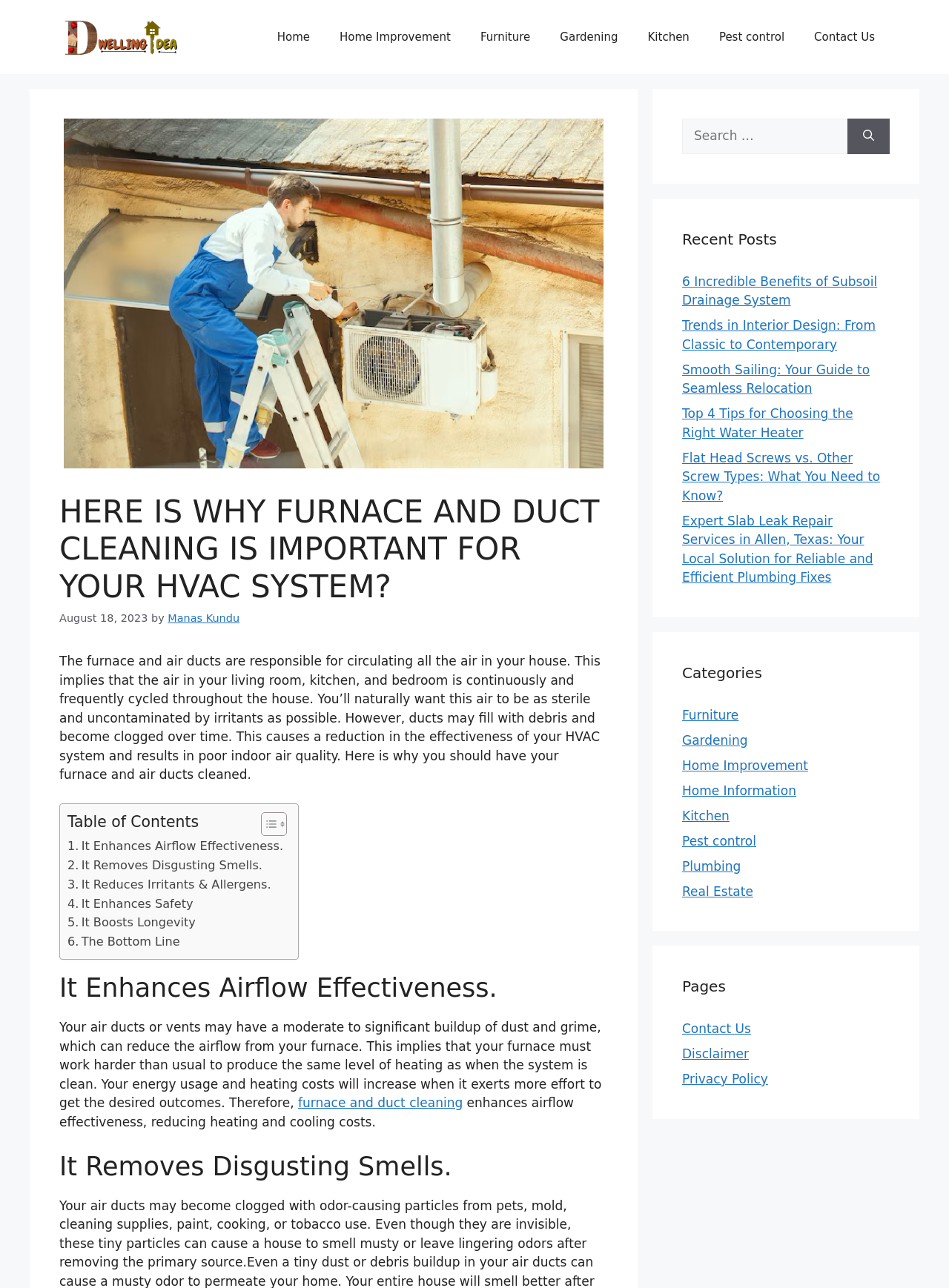Provide a brief response to the question below using a single word or phrase: 
What is the topic of the article?

Furnace and duct cleaning